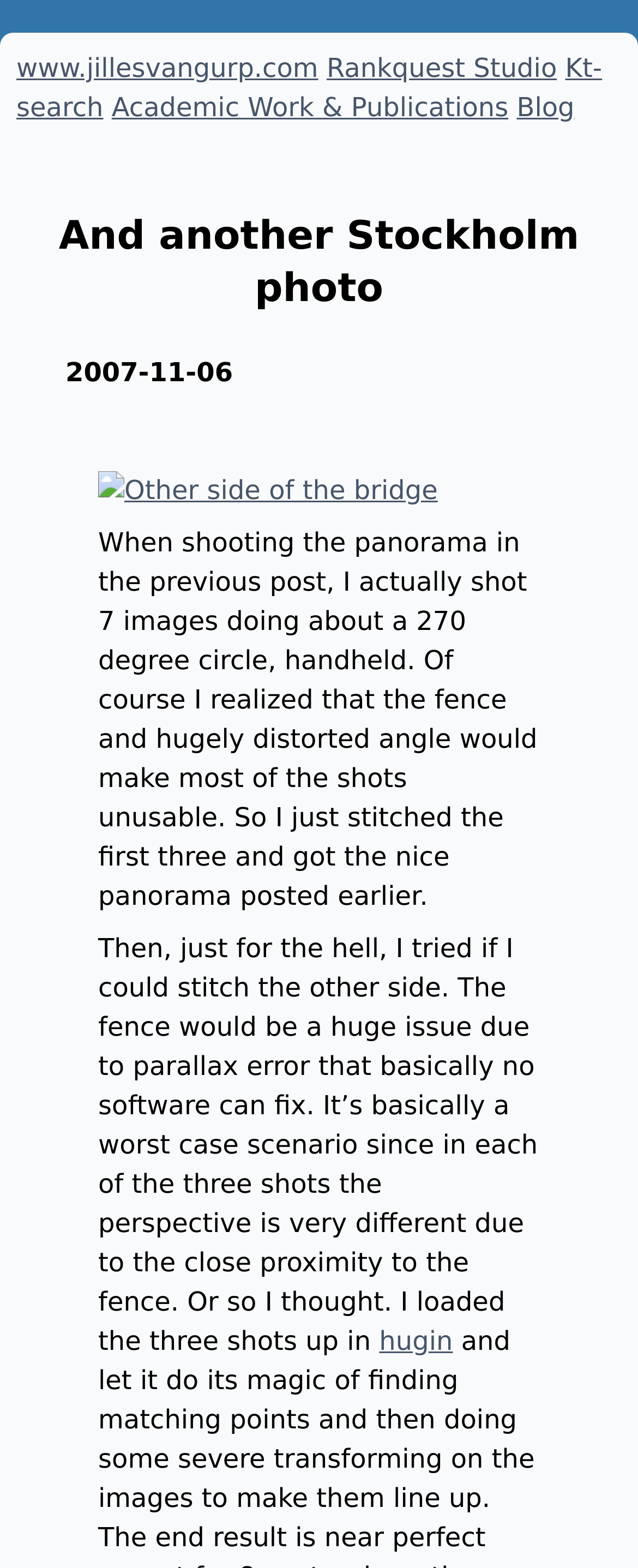Describe the webpage meticulously, covering all significant aspects.

The webpage appears to be a blog post titled "And another Stockholm photo". At the top, there are three links: "www.jillesvangurp.com" on the left, "Rankquest Studio" in the center, and "Kt-search" on the right. Below these links, there are two more links: "Academic Work & Publications" and "Blog".

The main content of the page starts with a heading that repeats the title "And another Stockholm photo". Below the heading, there is a date "2007-11-06" displayed. 

Following the date, there is a link "Other side of the bridge" accompanied by an image with the same name. The image is positioned to the left of the link. 

Below the image and link, there is a block of text that describes the process of shooting and stitching panoramic photos. The text is divided into two paragraphs. The first paragraph explains the challenges of shooting handheld and the decision to stitch only three images. The second paragraph discusses the attempt to stitch the other side of the panorama, despite the difficulties posed by the fence and parallax error. 

Within the second paragraph, there is a link to "hugin", a software used for stitching images. The link is positioned at the end of the paragraph.